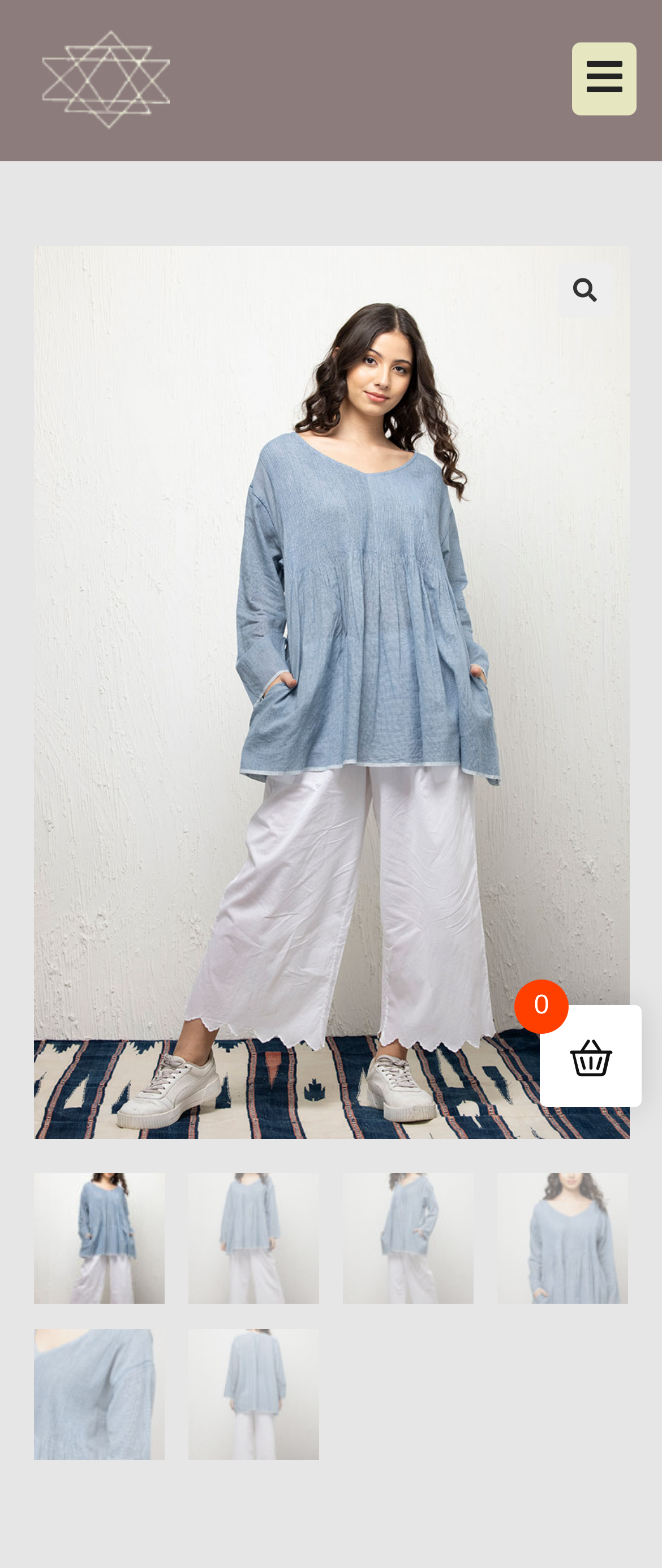What is the logo of the website?
Examine the image closely and answer the question with as much detail as possible.

The logo is located at the top left corner of the webpage, and it is an image with the text 'Shri Yantra Co. Ltd.'